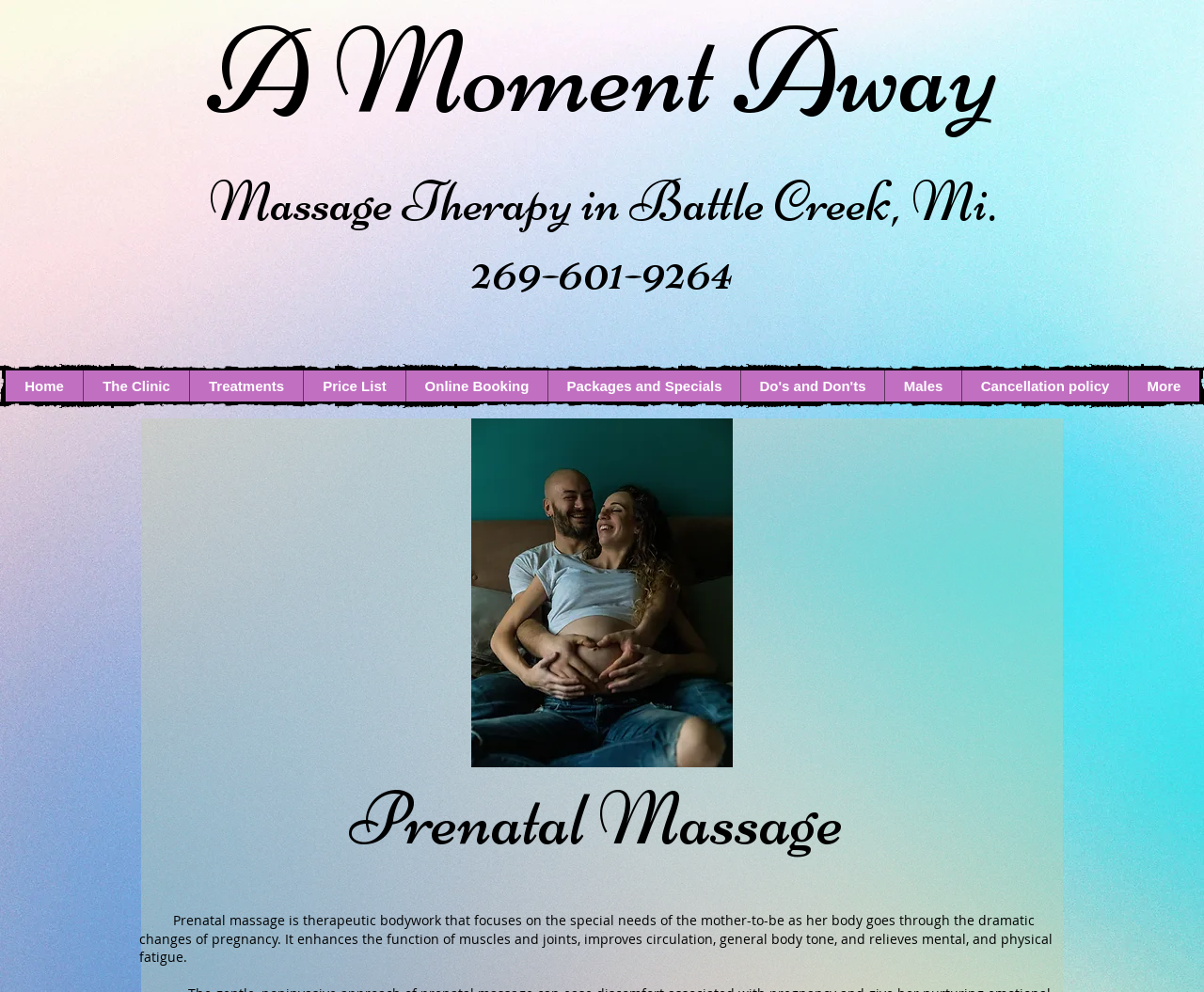Can you find the bounding box coordinates for the element to click on to achieve the instruction: "View Price List"?

[0.252, 0.373, 0.337, 0.405]